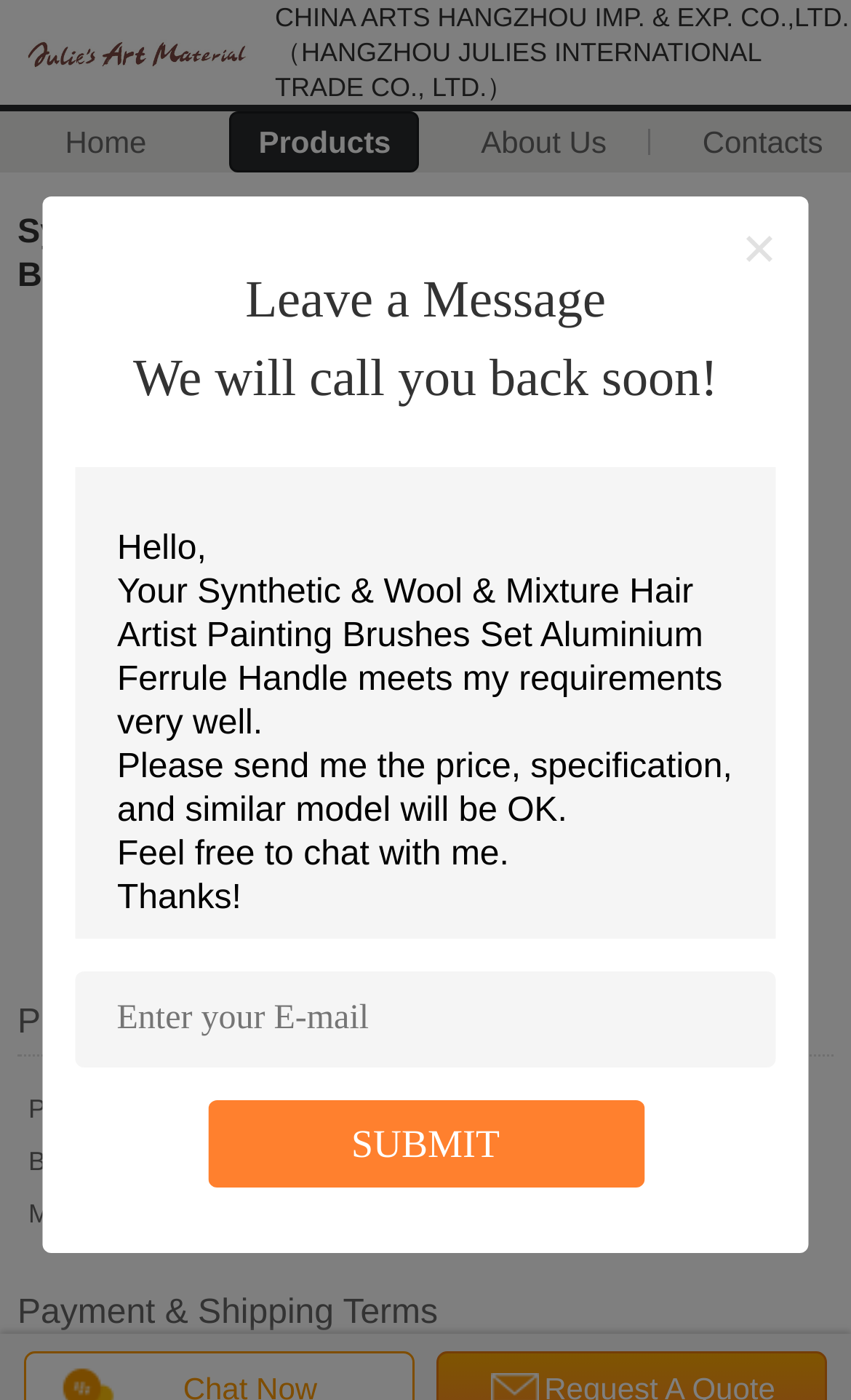Please answer the following question using a single word or phrase: What is the place of origin of the product?

Made in China